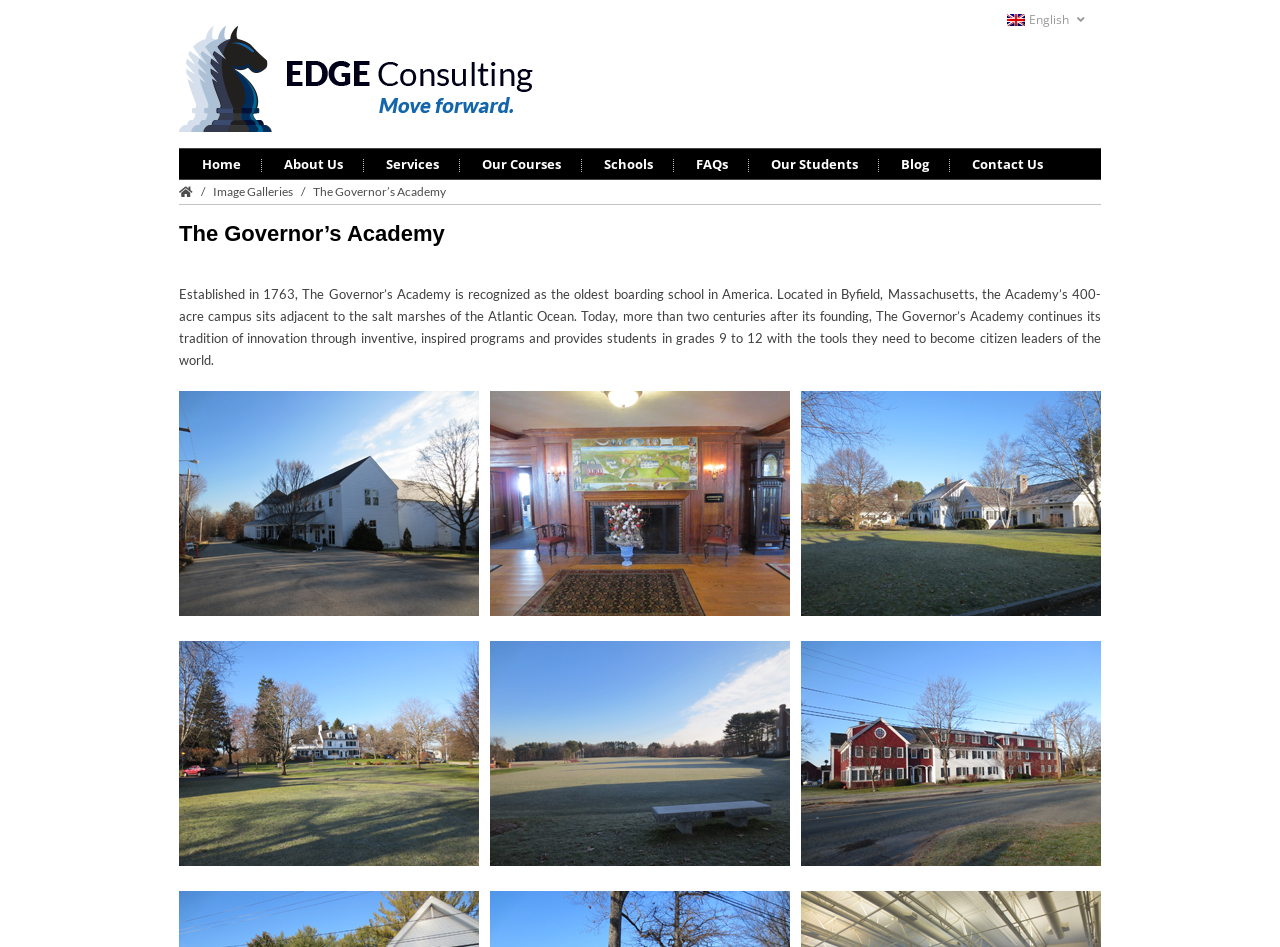Locate the bounding box coordinates of the clickable area to execute the instruction: "View Image Galleries". Provide the coordinates as four float numbers between 0 and 1, represented as [left, top, right, bottom].

[0.166, 0.194, 0.229, 0.21]